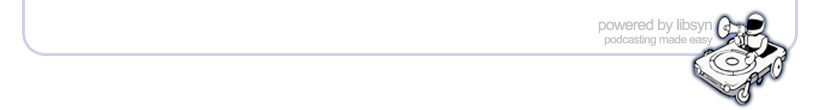What is the background of the logo?
Please ensure your answer is as detailed and informative as possible.

The background of the logo is subtle, which means it is not prominent or attention-grabbing, allowing the main illustration of the character and the vintage turntable to stand out and be the focal point of the design.